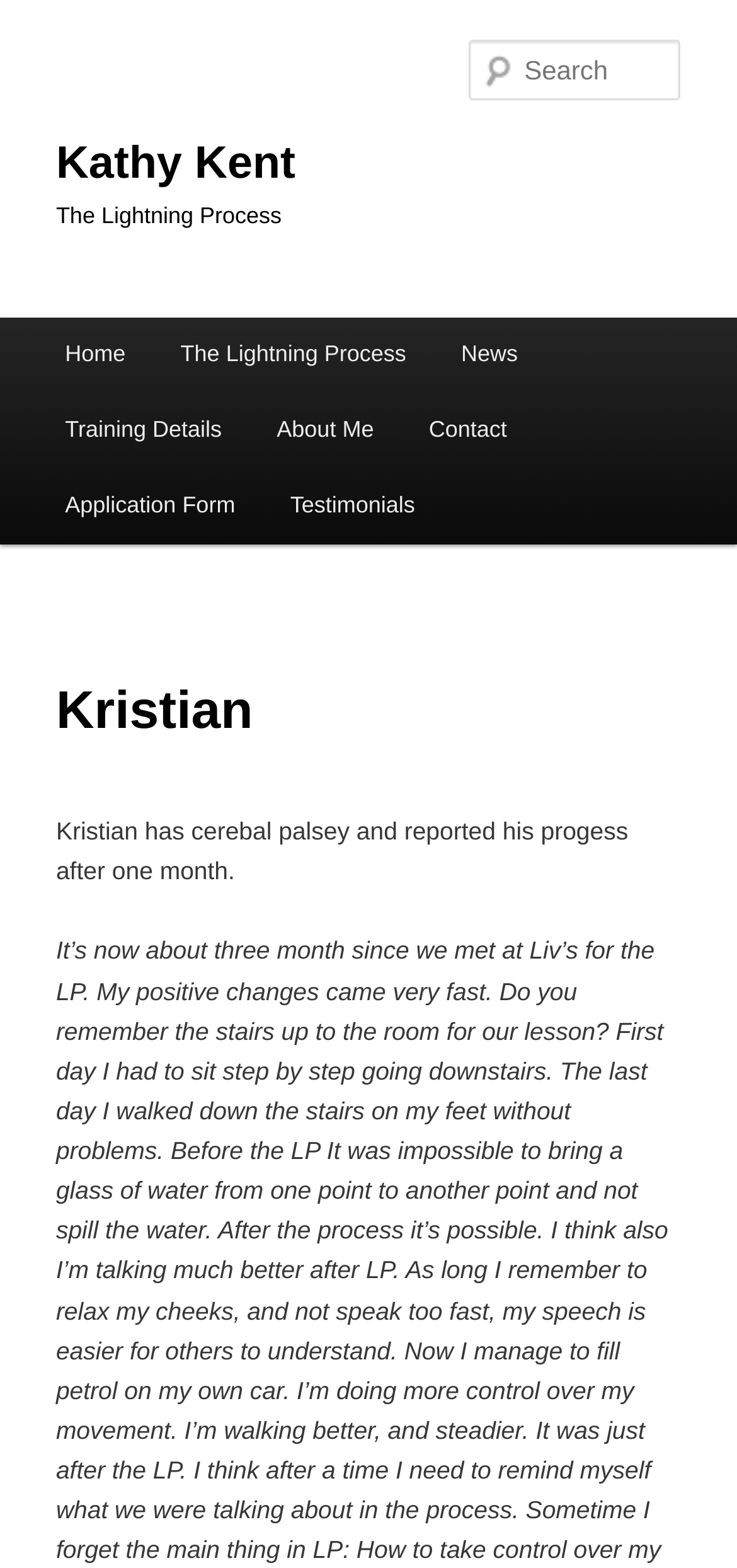Determine the bounding box coordinates of the region that needs to be clicked to achieve the task: "search for something".

[0.637, 0.025, 0.924, 0.064]